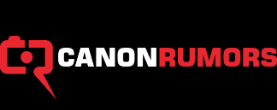What type of content does the site provide?
Refer to the image and give a detailed answer to the question.

The site provides informative content about Canon products, including reviews and technical discussions, engaging users with news, updates, and discussions regarding Canon cameras and lenses.